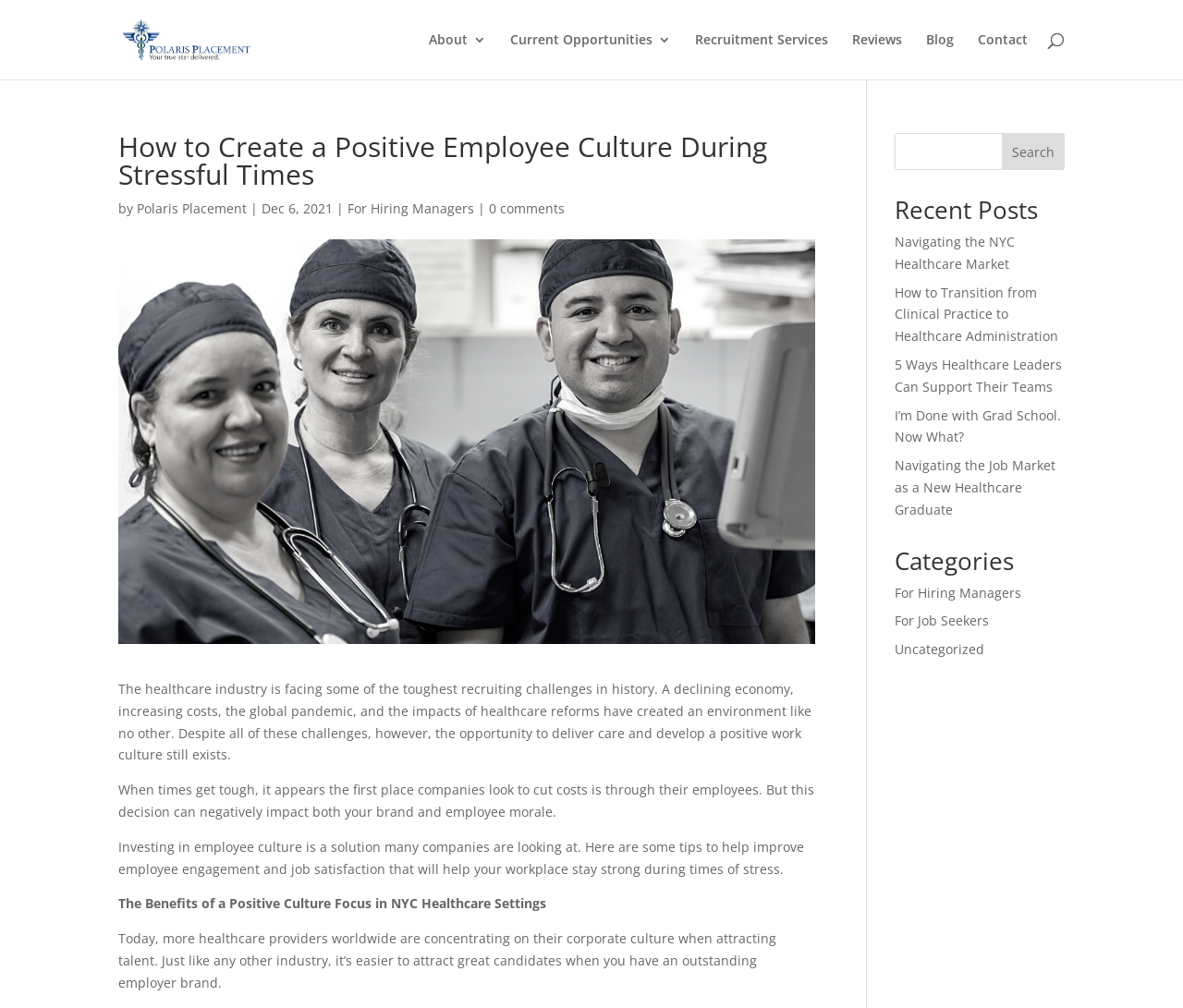Please analyze the image and give a detailed answer to the question:
What is the date of the article?

The date of the article is mentioned in the author section, next to the company name and the link to the company website.